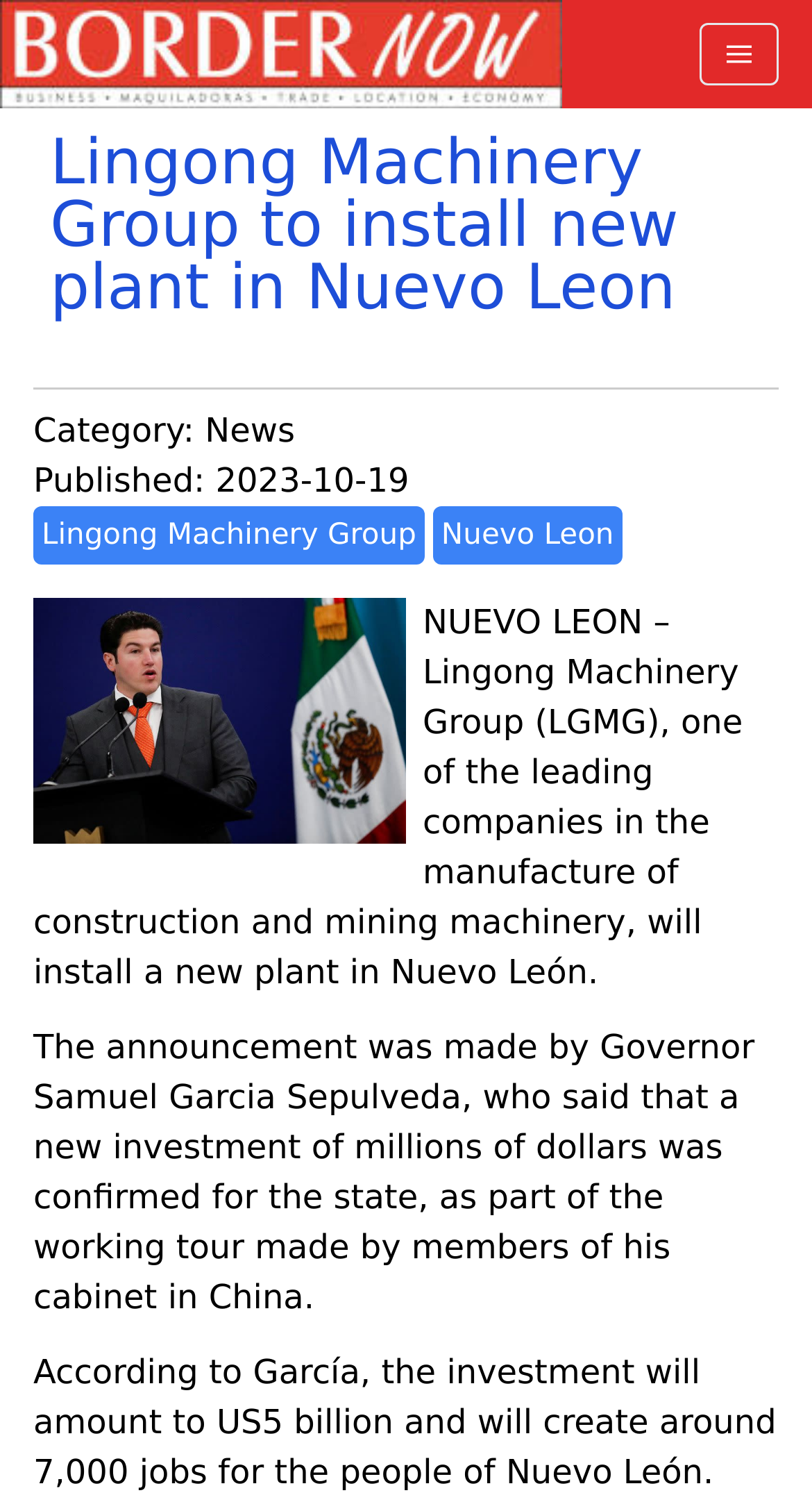Provide a one-word or short-phrase response to the question:
How much is the investment for the new plant?

US$5 billion